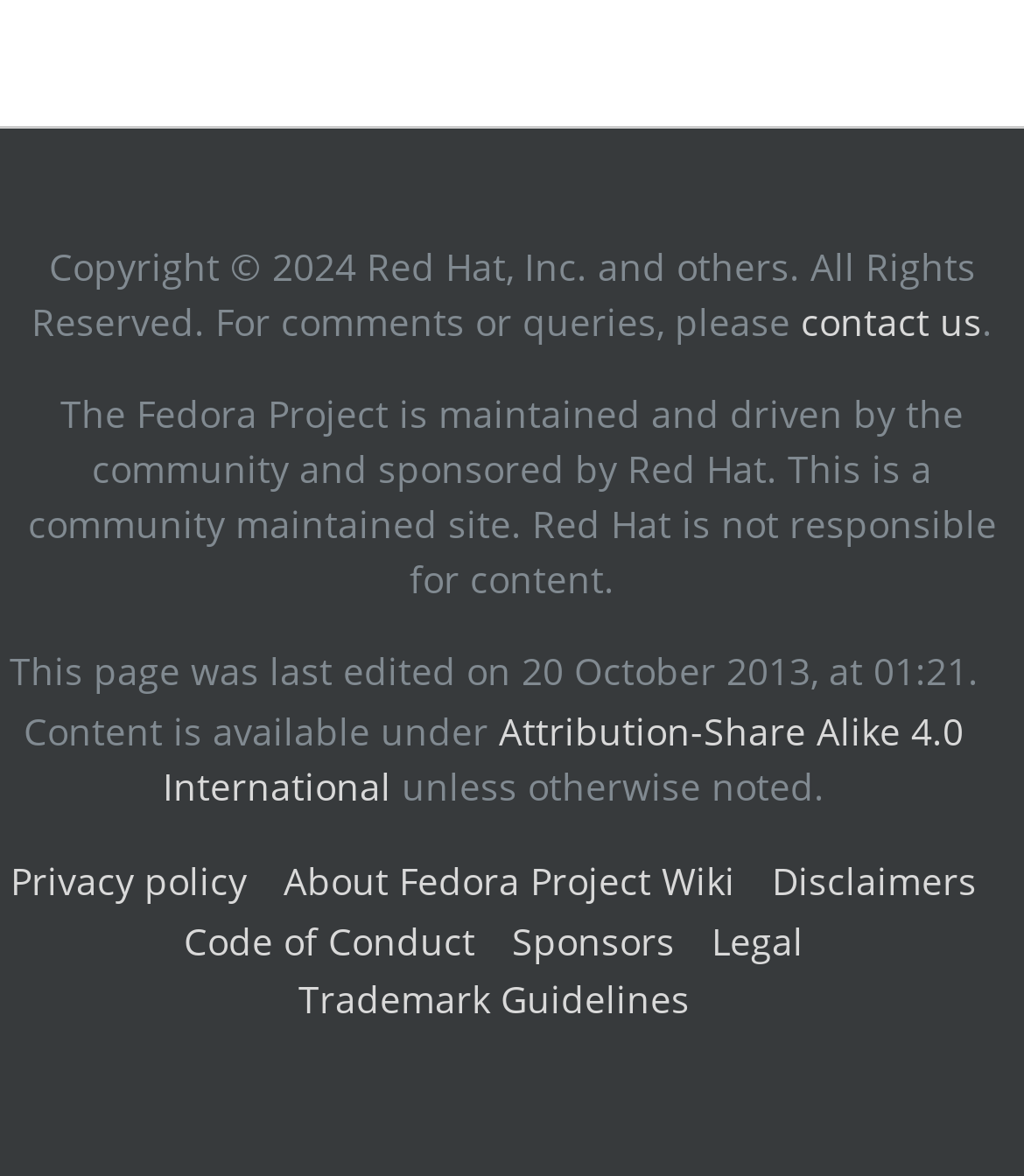How many links are in the second contentinfo section?
Look at the screenshot and respond with one word or a short phrase.

6